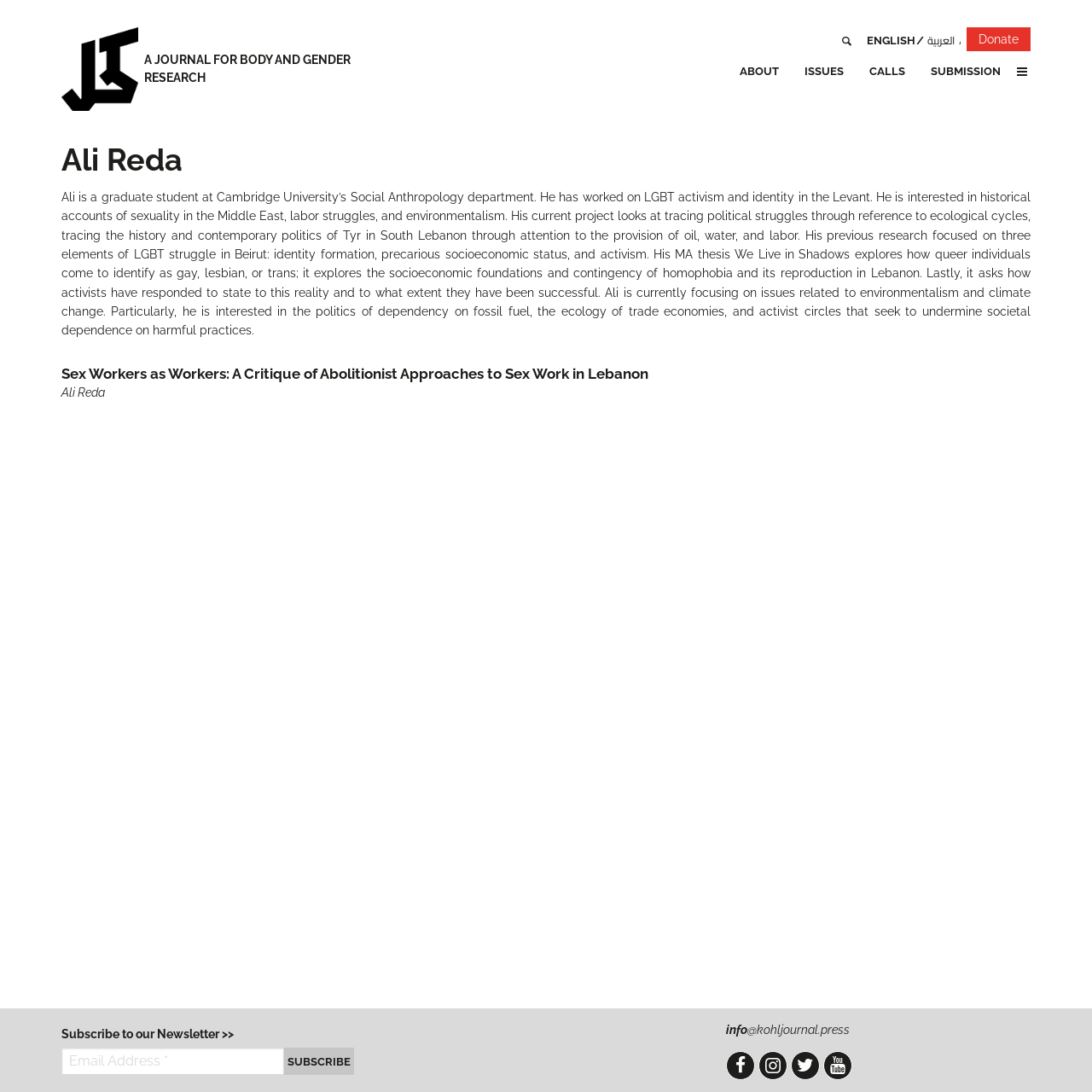Given the element description, predict the bounding box coordinates in the format (top-left x, top-left y, bottom-right x, bottom-right y). Make sure all values are between 0 and 1. Here is the element description: Anticolonial Feminist Imaginaries

[0.732, 0.073, 0.823, 0.136]